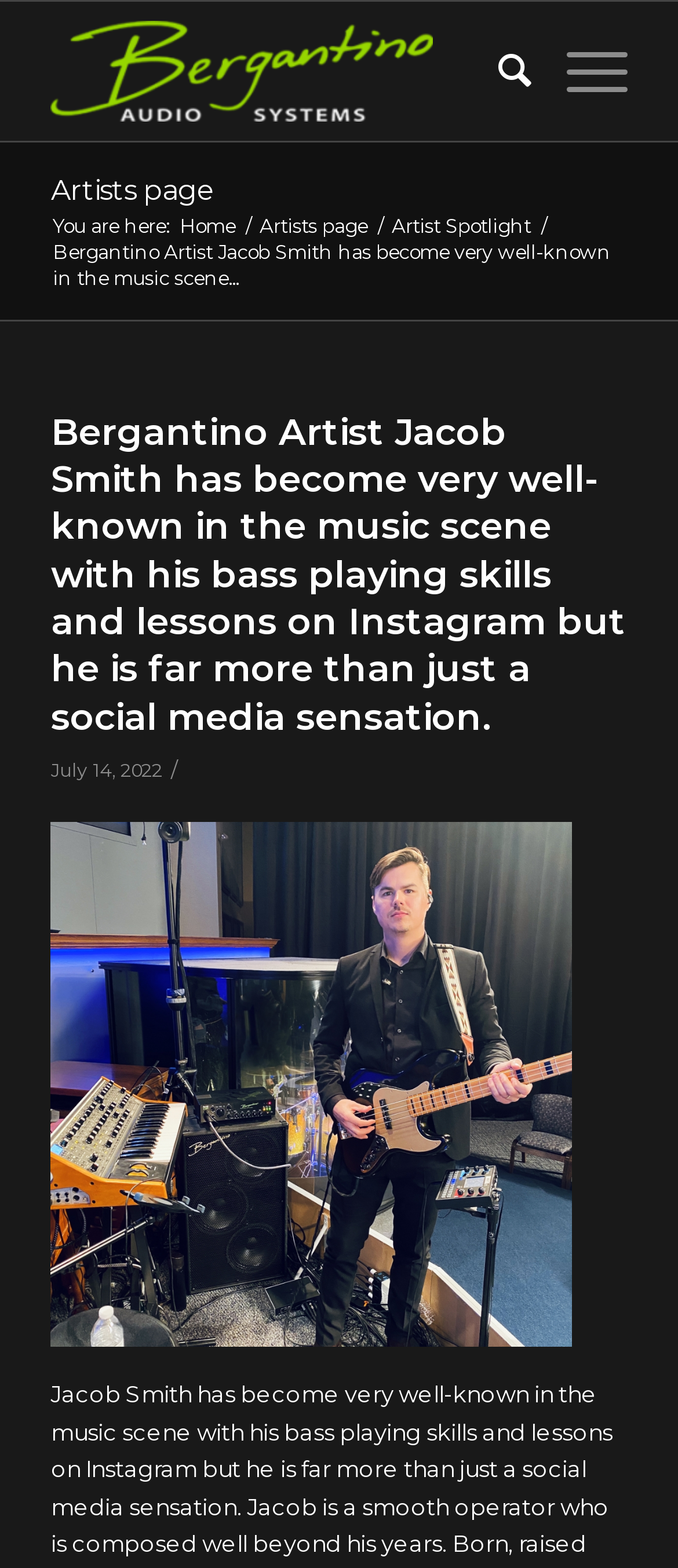What is the name of the audio system?
Please provide a detailed and thorough answer to the question.

The name of the audio system is mentioned in the link element at the top of the webpage, which is also the title of the webpage.